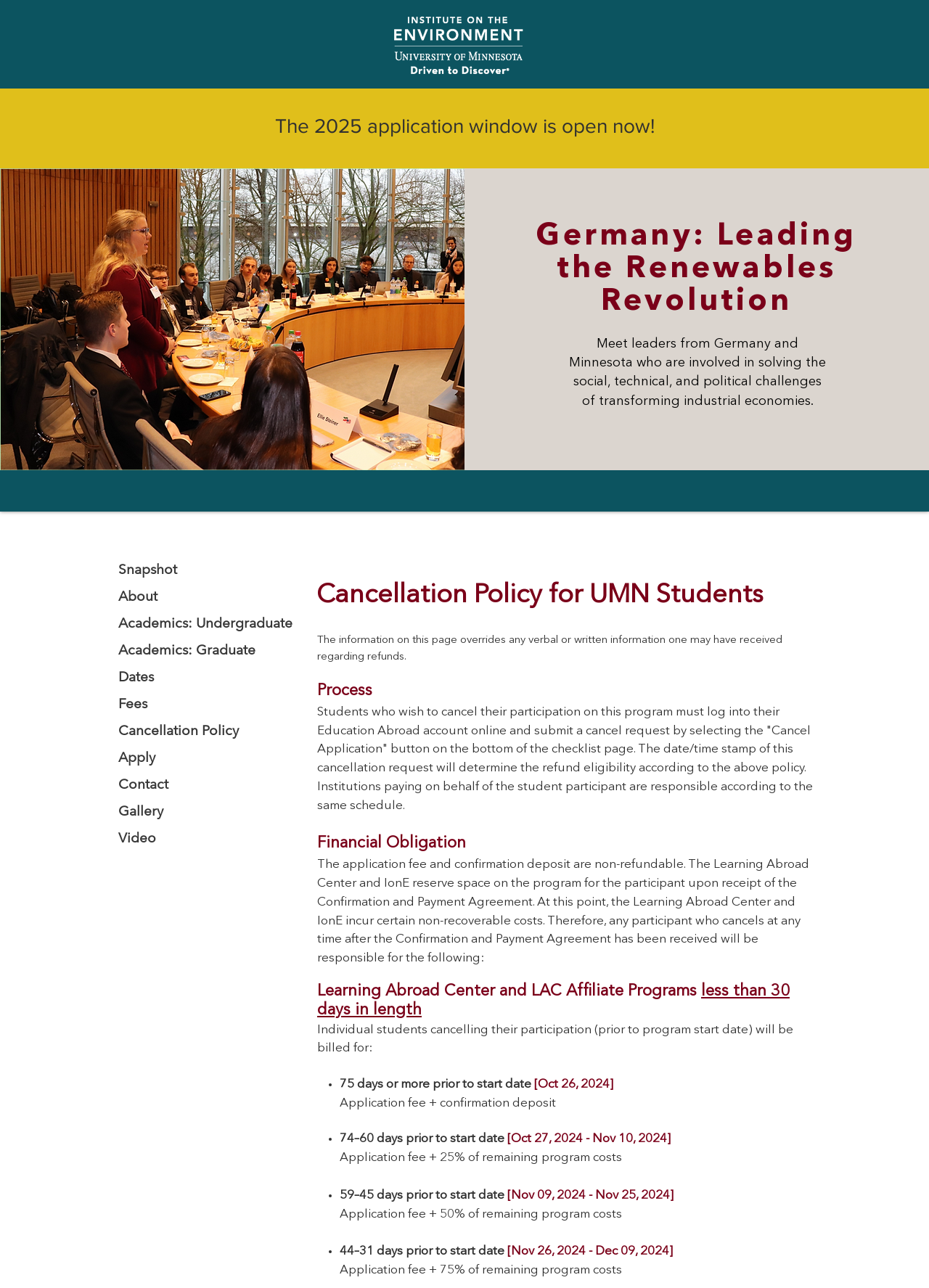What is the name of the program mentioned in the second heading?
From the image, provide a succinct answer in one word or a short phrase.

Germany: Leading the Renewables Revolution